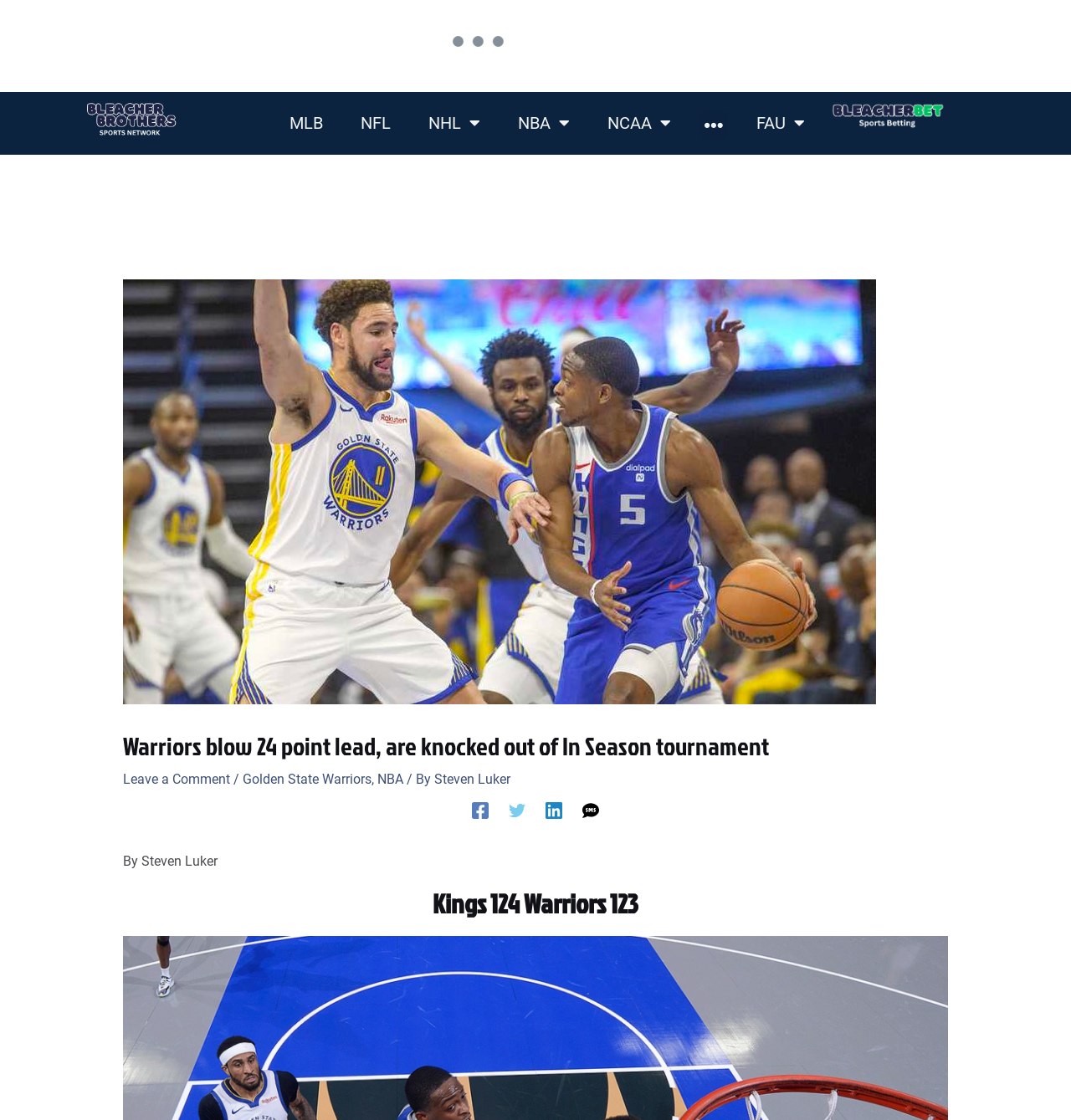Specify the bounding box coordinates of the area to click in order to execute this command: 'Click on the Golden State Warriors link'. The coordinates should consist of four float numbers ranging from 0 to 1, and should be formatted as [left, top, right, bottom].

[0.226, 0.689, 0.347, 0.703]